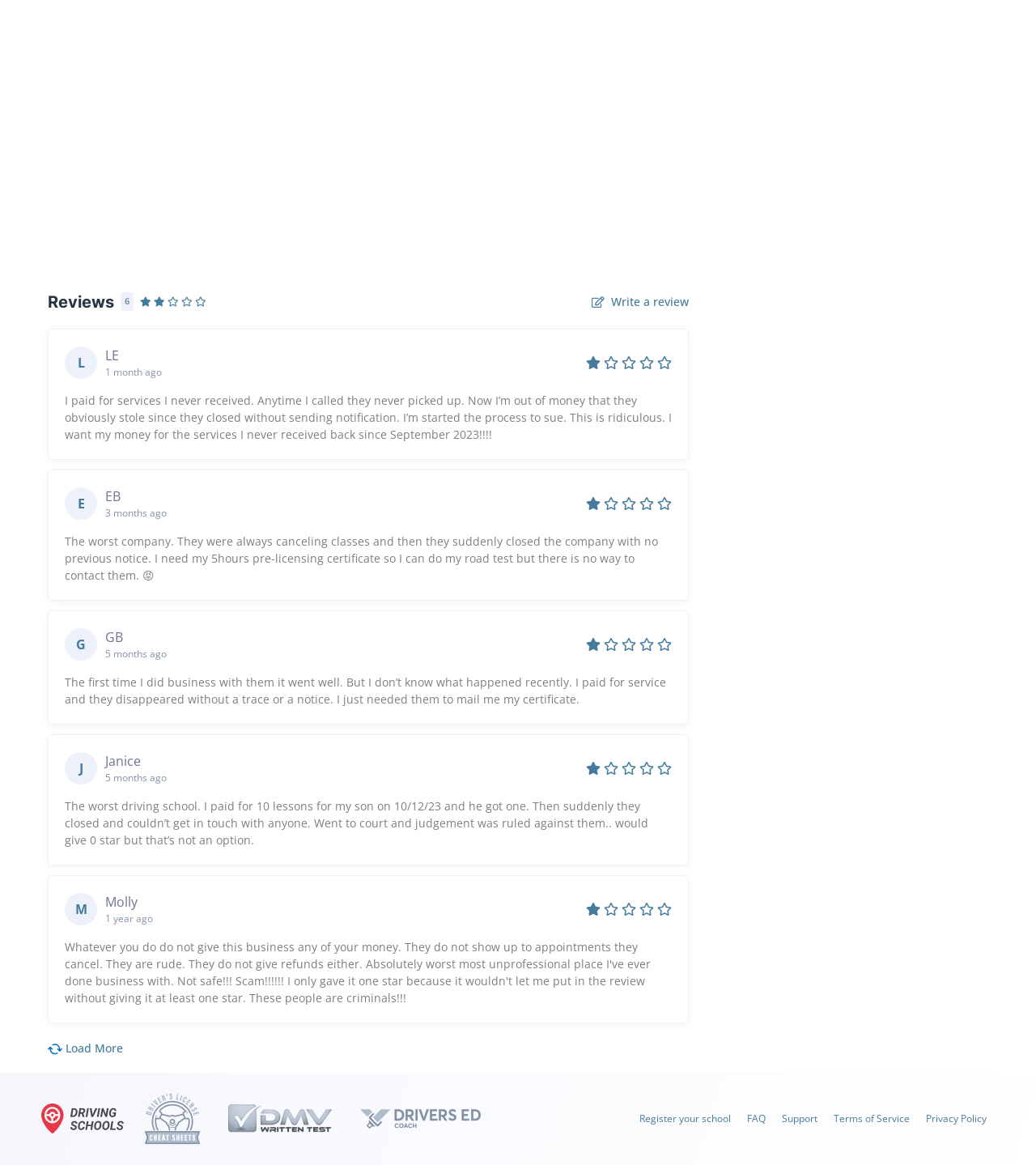What is the theme of the webpage?
Please provide a detailed and comprehensive answer to the question.

The webpage appears to be related to driving schools, as evidenced by the review texts mentioning driving lessons, certificates, and companies. The links at the bottom of the page also point to driving-related resources.